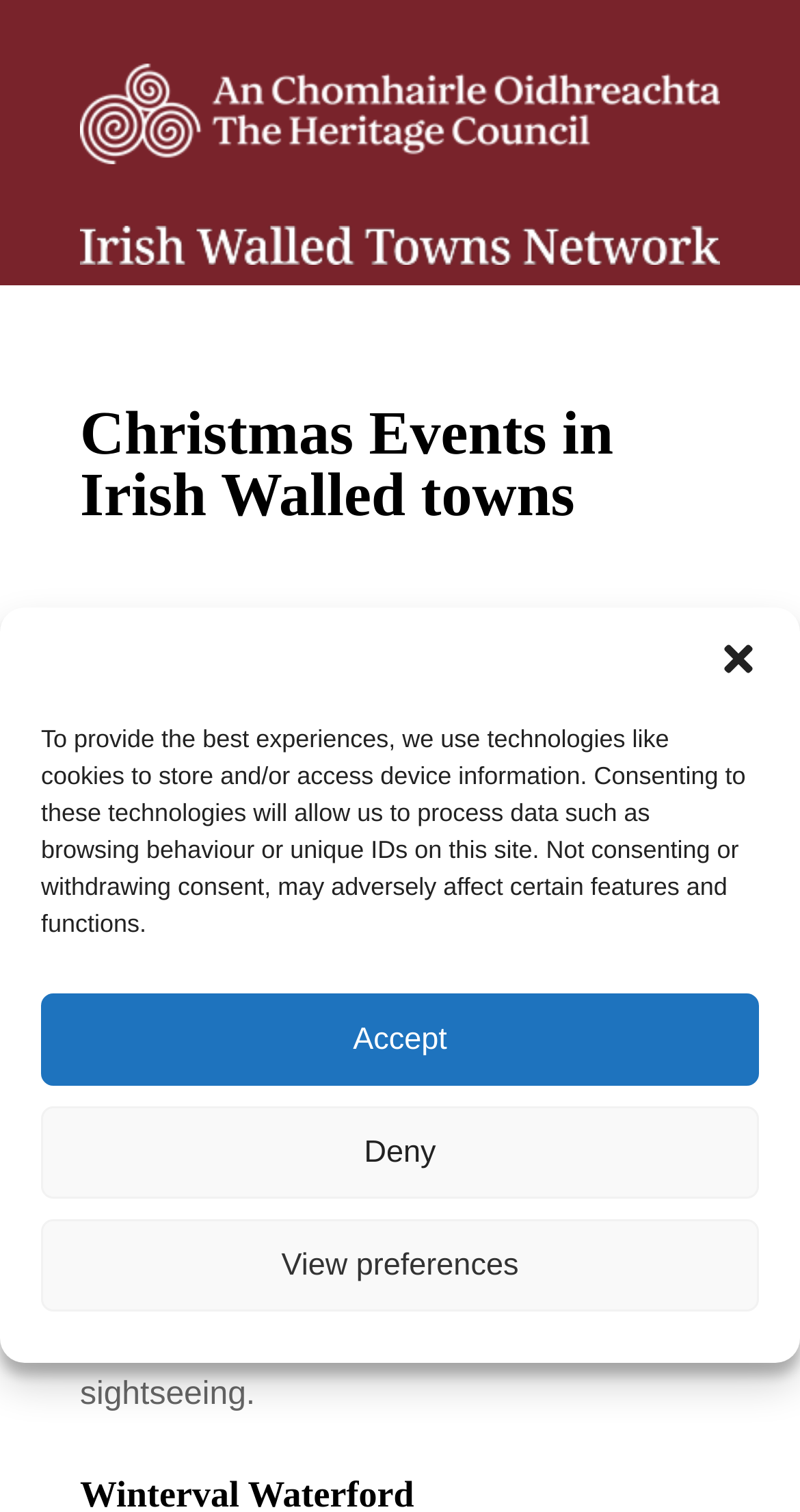Give the bounding box coordinates for the element described as: "aria-label="Close dialogue"".

[0.897, 0.422, 0.949, 0.449]